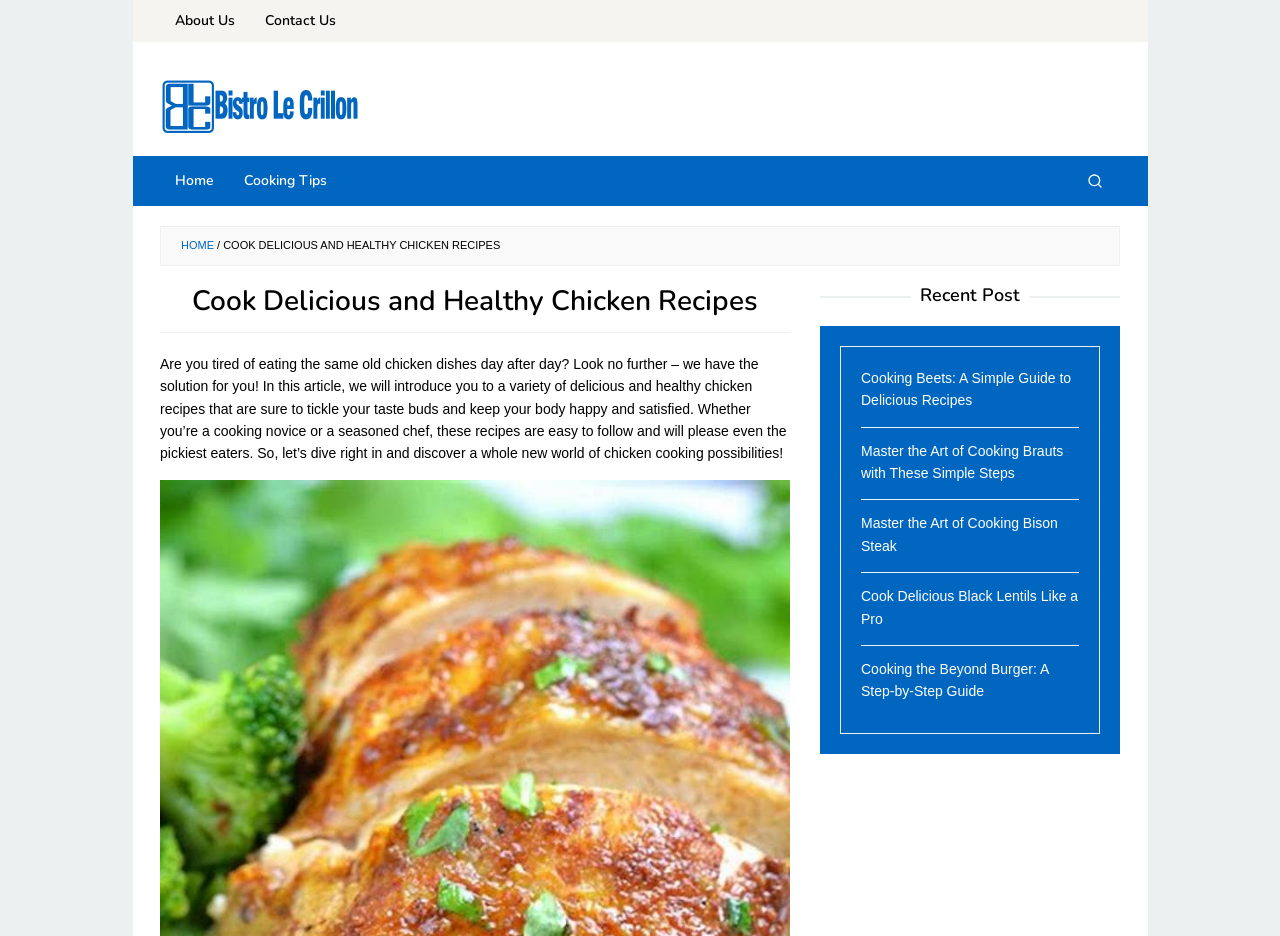Is the website focused on chicken recipes?
Please provide a comprehensive answer based on the details in the screenshot.

The main heading of the page is 'Cook Delicious and Healthy Chicken Recipes', and the content of the page is about introducing various delicious and healthy chicken recipes, which indicates that the website is focused on chicken recipes.